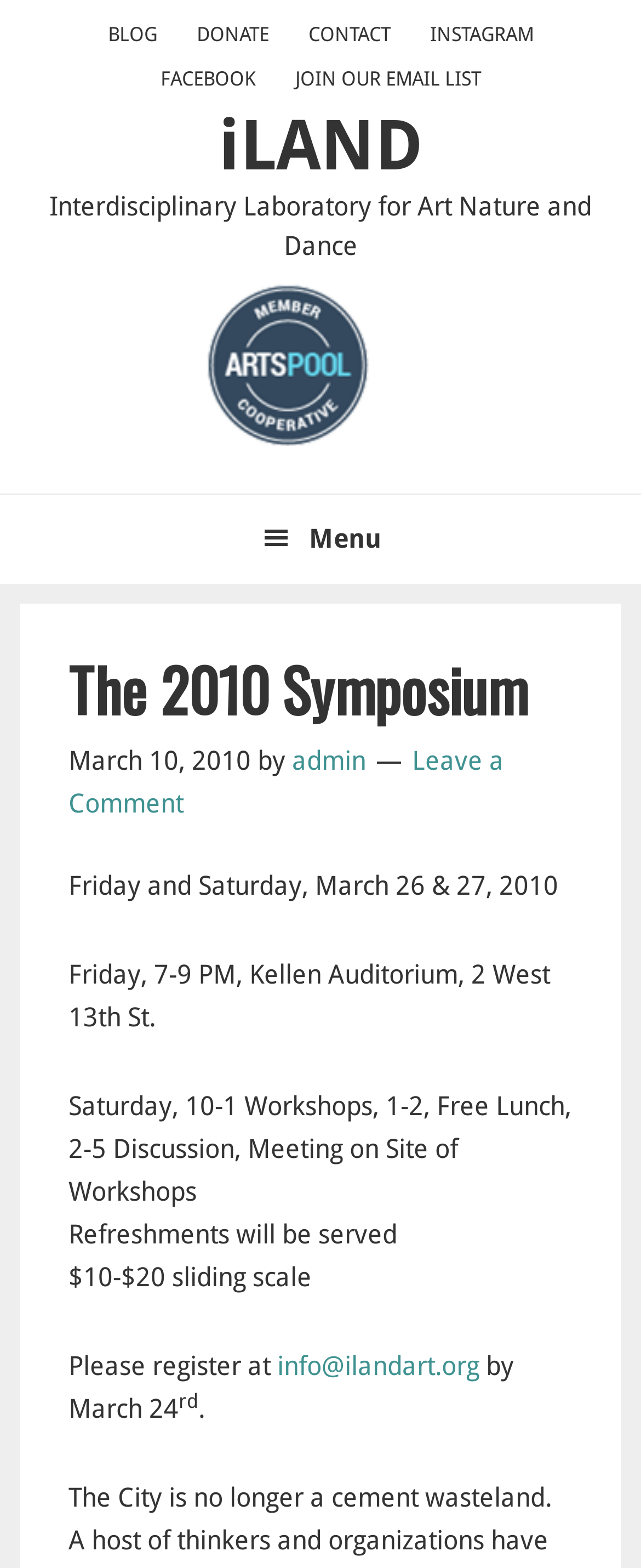Write an exhaustive caption that covers the webpage's main aspects.

The webpage is about the 2010 Symposium, an event organized by iLAND (Interdisciplinary Laboratory for Art Nature and Dance). At the top of the page, there are three "Skip to" links, followed by a secondary navigation menu with links to "BLOG", "DONATE", "CONTACT", "INSTAGRAM", "FACEBOOK", and "JOIN OUR EMAIL LIST". 

Below the navigation menu, there is a prominent link to "iLAND" and a brief description of the organization. Further down, there is a link to "ArtsPool Member" with an accompanying image.

The main content of the page is a header section with the title "The 2010 Symposium" and a date "March 10, 2010". Below the title, there is a section with details about the event, including the dates "Friday and Saturday, March 26 & 27, 2010", the location, and the schedule of activities. The event details are followed by information about refreshments, pricing, and registration. There is also a link to contact "info@ilandart.org" for registration.